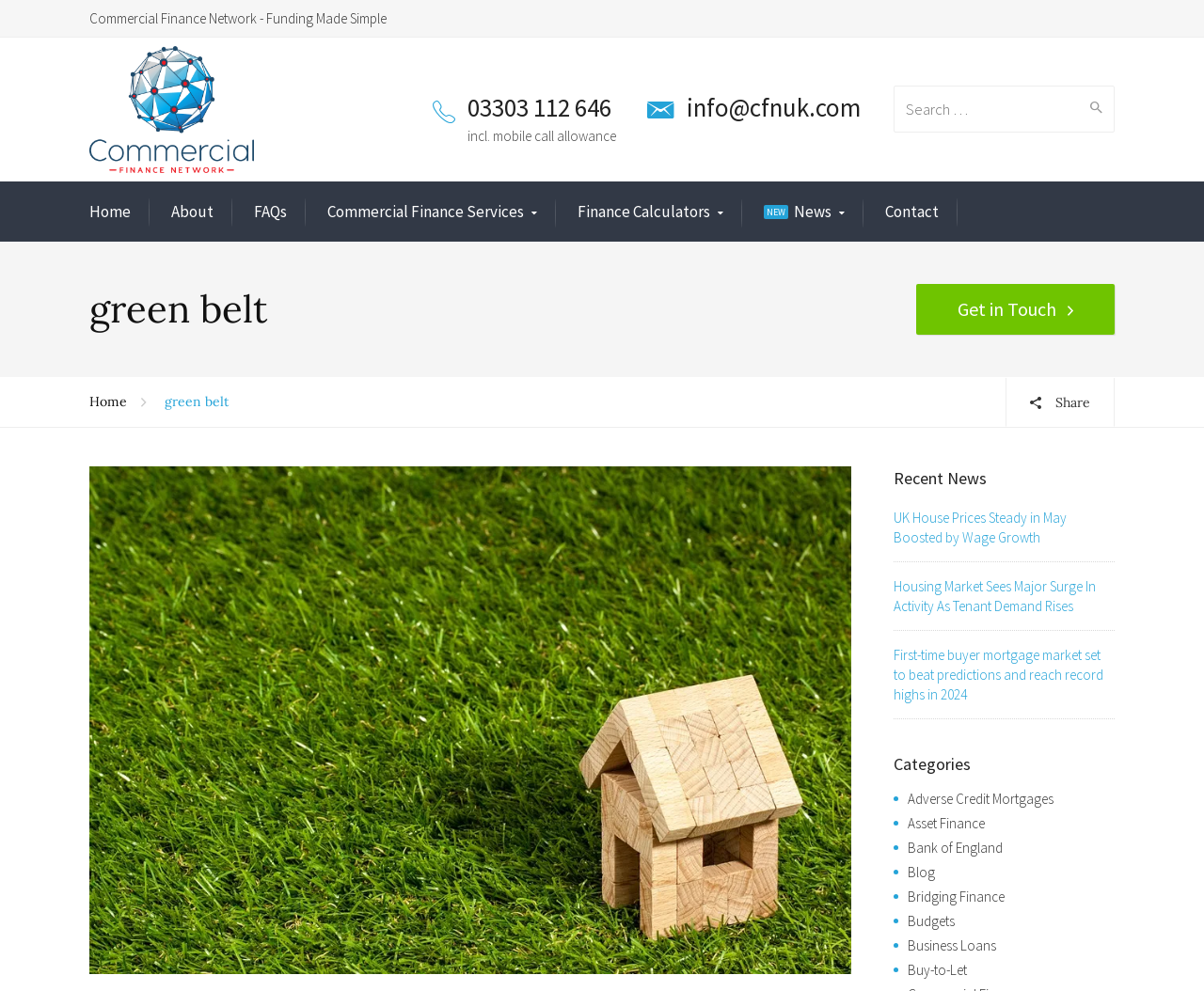Please find the bounding box coordinates (top-left x, top-left y, bottom-right x, bottom-right y) in the screenshot for the UI element described as follows: Get in Touch

[0.761, 0.287, 0.926, 0.338]